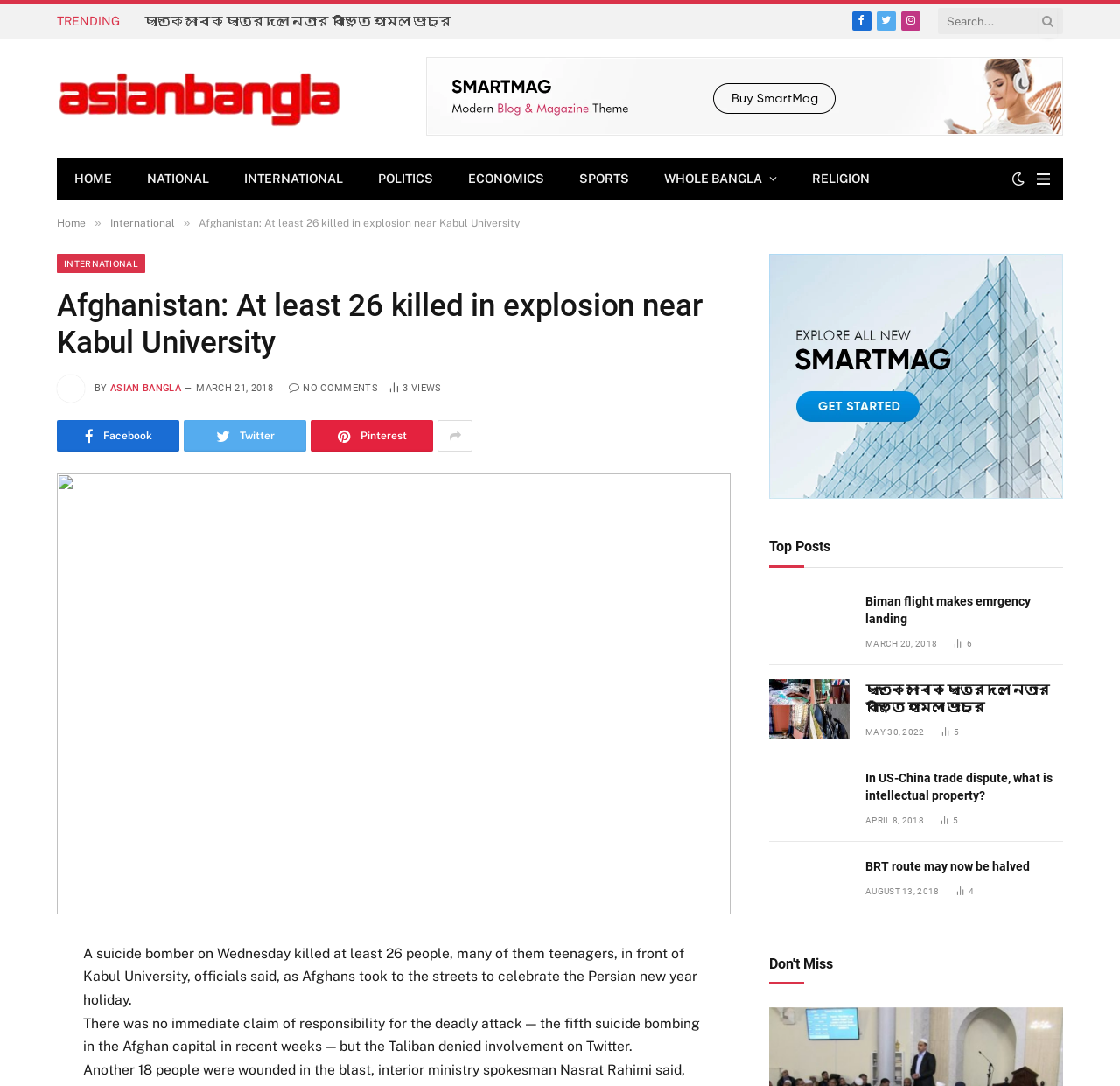Please answer the following query using a single word or phrase: 
How many views does the article have?

3